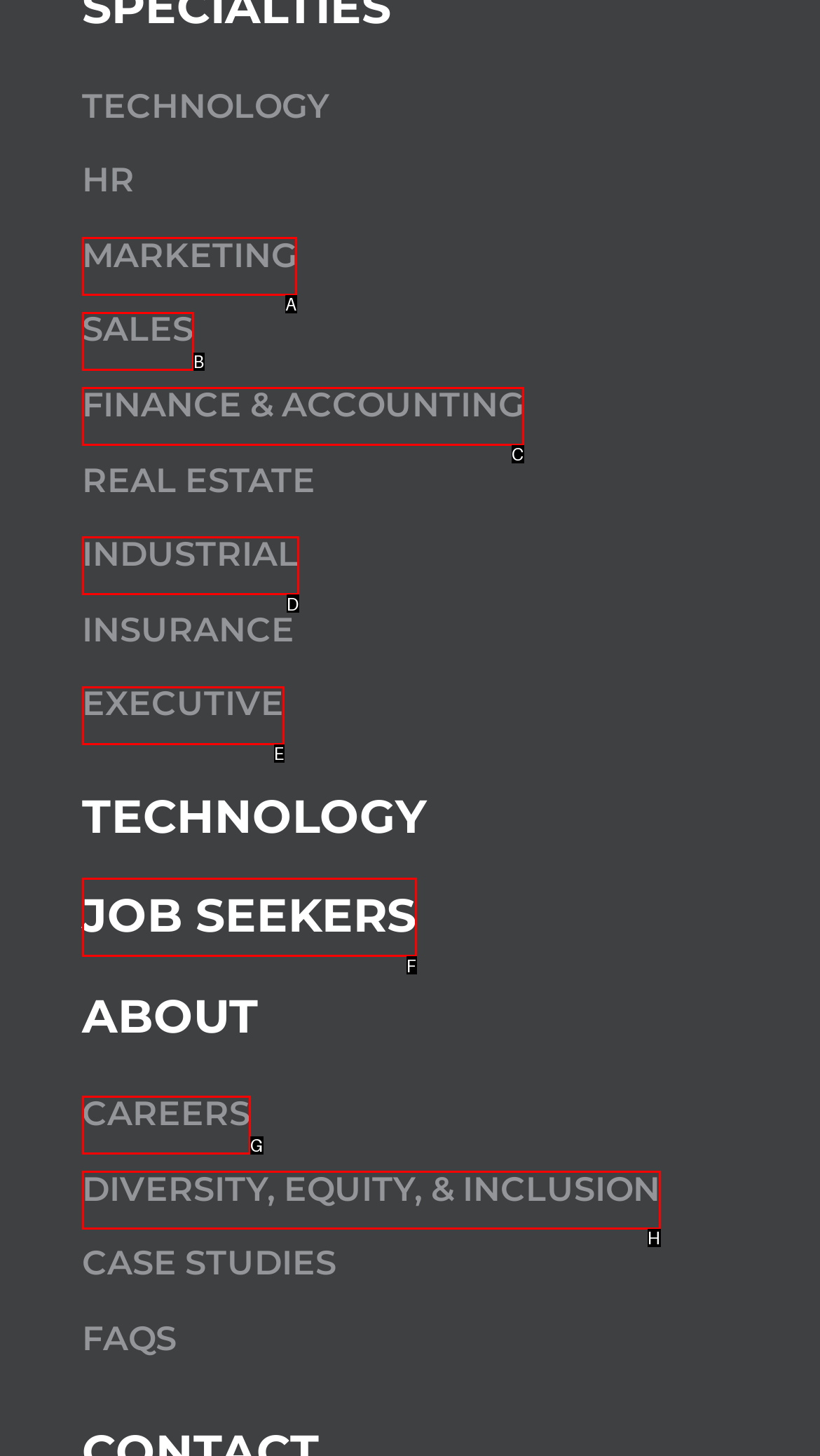Given the task: Explore JOB SEEKERS, point out the letter of the appropriate UI element from the marked options in the screenshot.

F